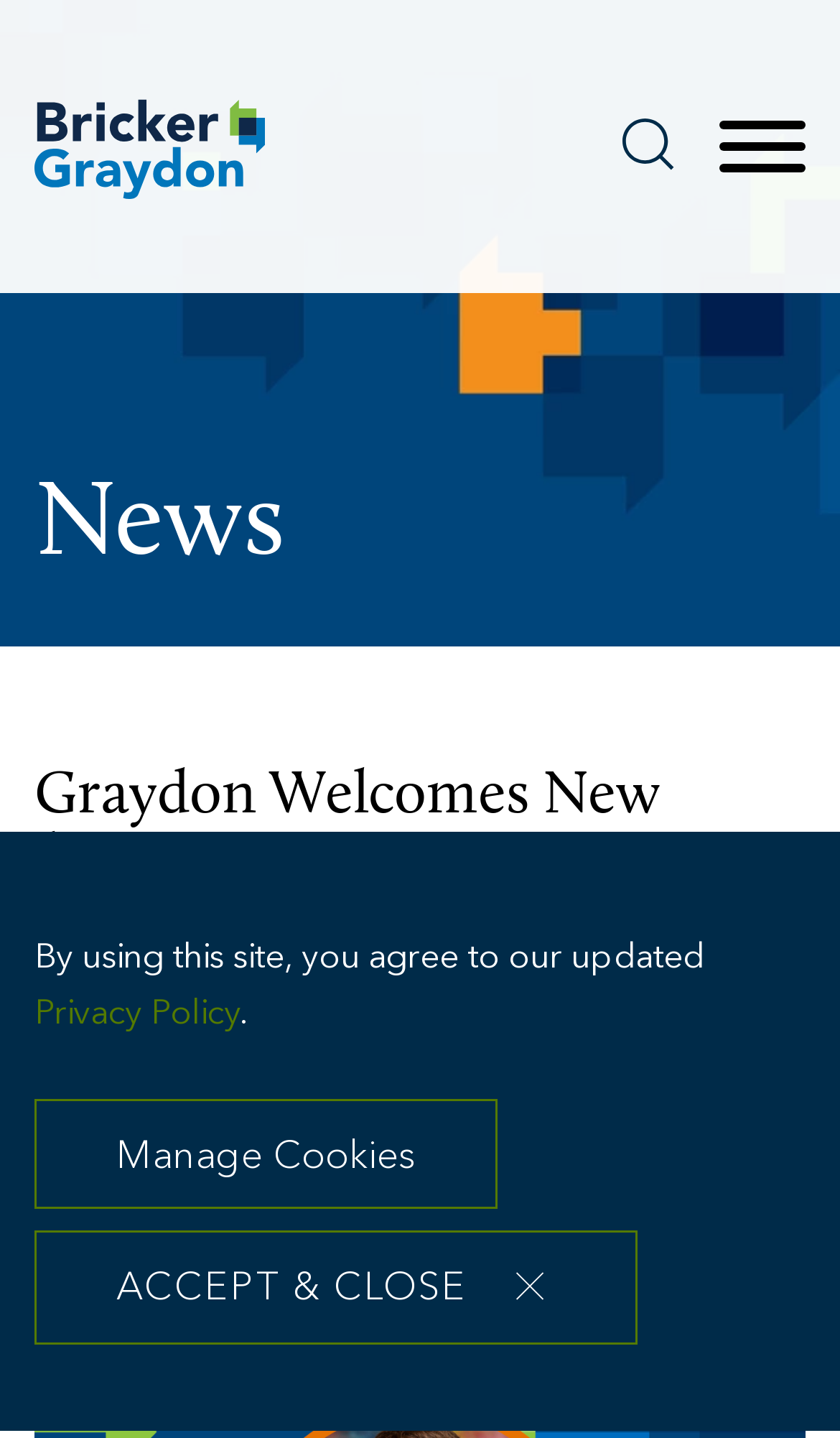Using details from the image, please answer the following question comprehensively:
When was the article published?

I found the answer by looking at the time element which is located below the main heading of the webpage, and it contains the StaticText element with the text '04.28.2022'.